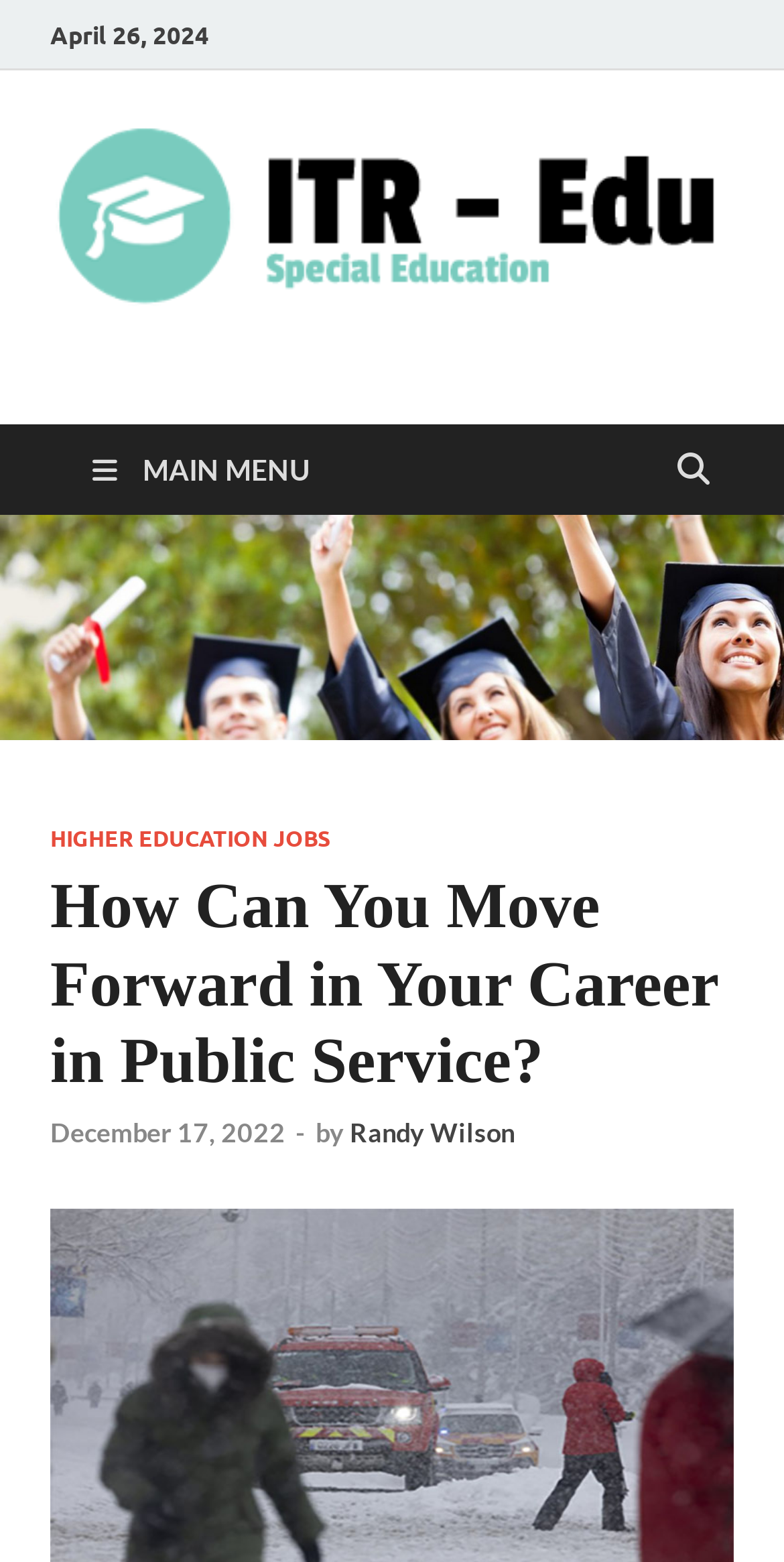Please analyze the image and give a detailed answer to the question:
How many links are there in the main menu?

I found the number of links in the main menu by looking at the section that says 'MAIN MENU', where I see one link. This is likely the number of options in the main menu.